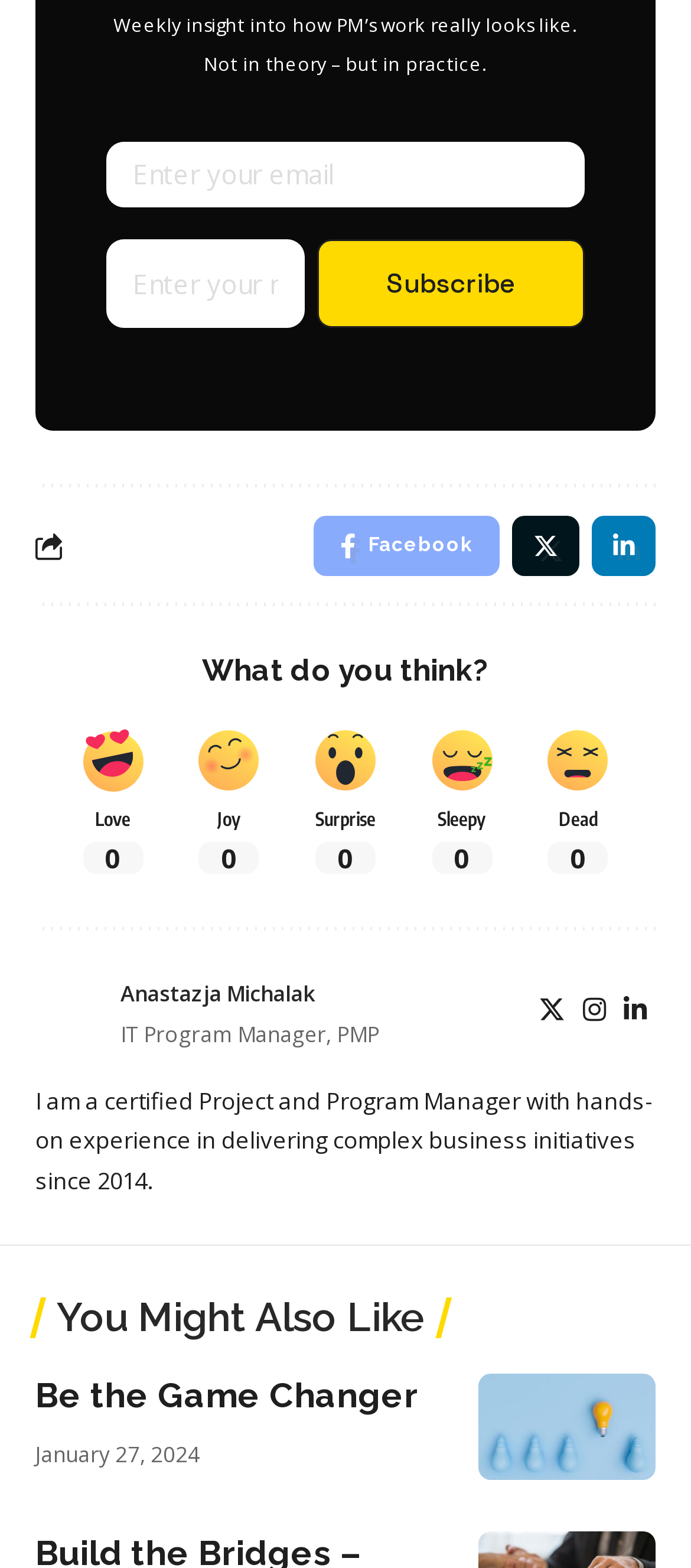Find the bounding box coordinates of the clickable region needed to perform the following instruction: "Browse 'Criminal Law' items". The coordinates should be provided as four float numbers between 0 and 1, i.e., [left, top, right, bottom].

None